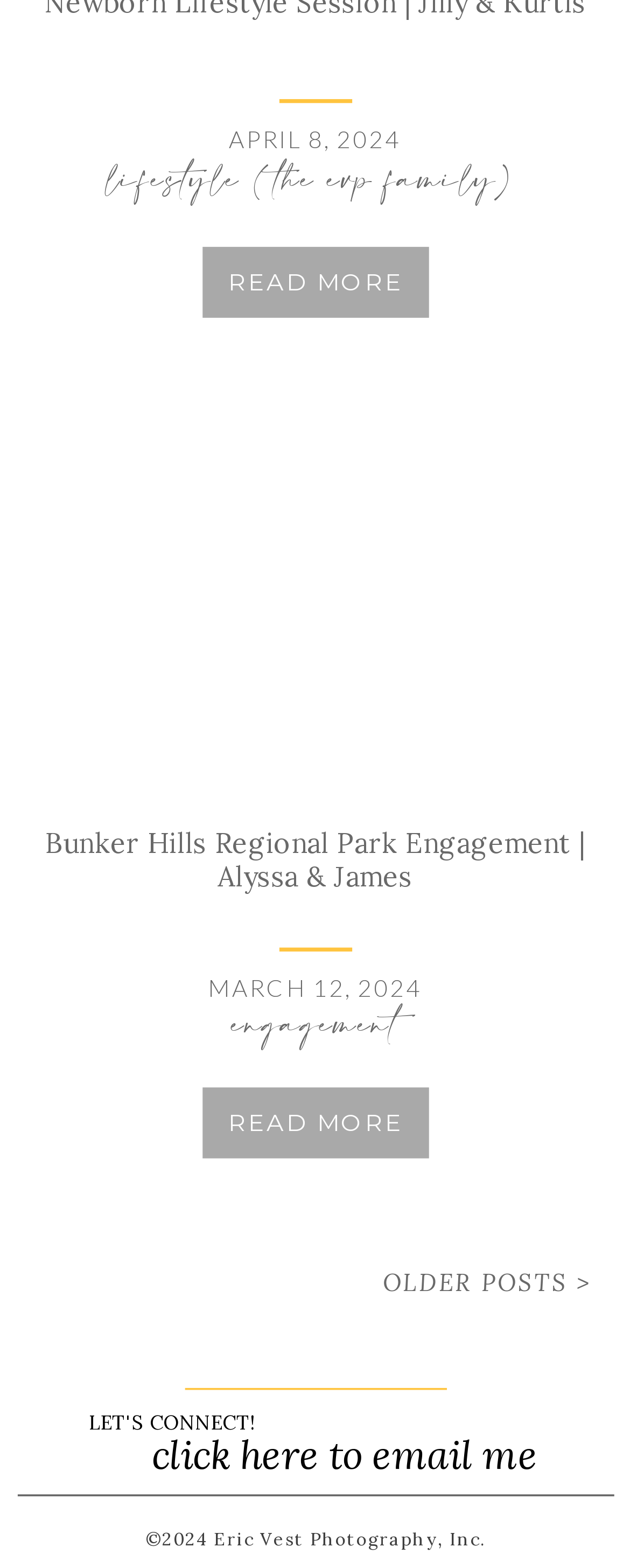Please provide the bounding box coordinates for the element that needs to be clicked to perform the following instruction: "read more about newborn lifestyle session". The coordinates should be given as four float numbers between 0 and 1, i.e., [left, top, right, bottom].

[0.327, 0.166, 0.673, 0.2]